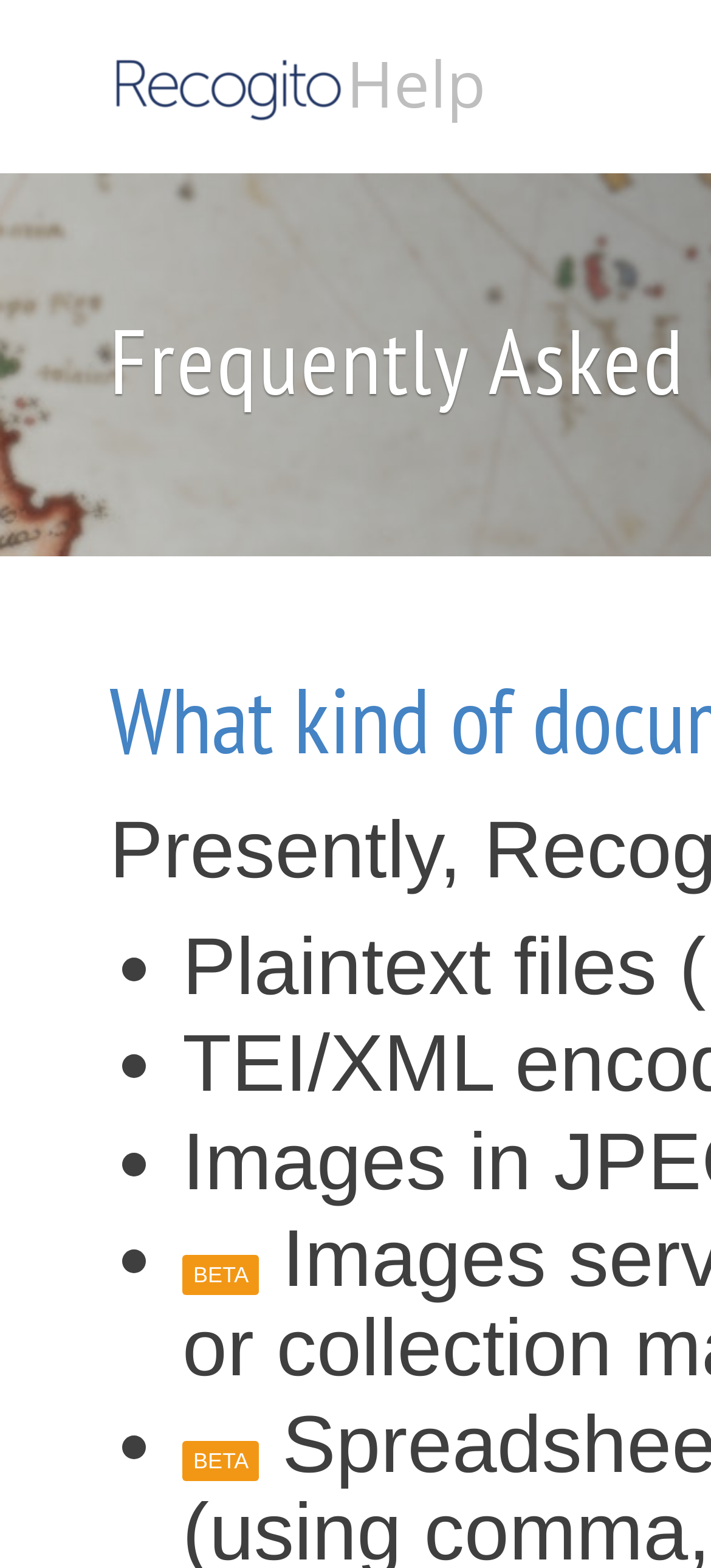How many 'BETA' texts are there?
Please respond to the question thoroughly and include all relevant details.

I searched the webpage for the text 'BETA' and found two instances of it. Both are static text elements, located at different positions on the page.